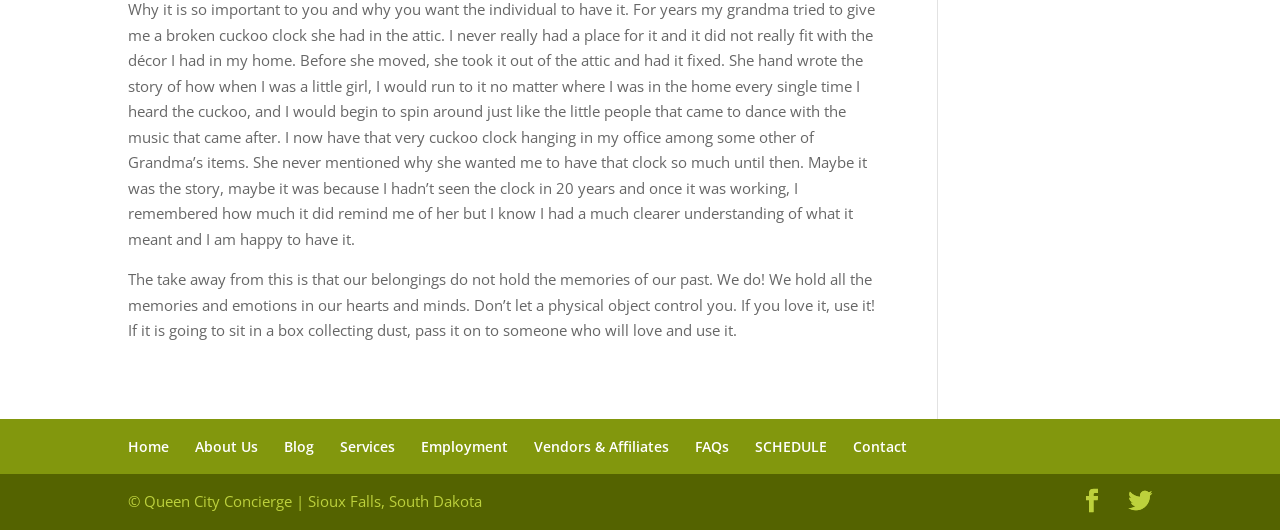Find and specify the bounding box coordinates that correspond to the clickable region for the instruction: "check the schedule".

[0.59, 0.824, 0.646, 0.859]